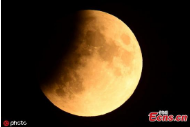Illustrate the scene in the image with a detailed description.

The image captures a stunning view of a partial lunar eclipse, showcasing the moon partially obscured with a warm golden hue. This celestial event illustrates the interaction between the Earth and the moon, where the Earth's shadow temporarily dims a portion of the moon's surface. The darkness surrounding the moon highlights its brightness and texture, emphasizing the beauty of this astronomical phenomenon. This particular lunar eclipse was widely observed, drawing attention for its distinctive visual appeal.